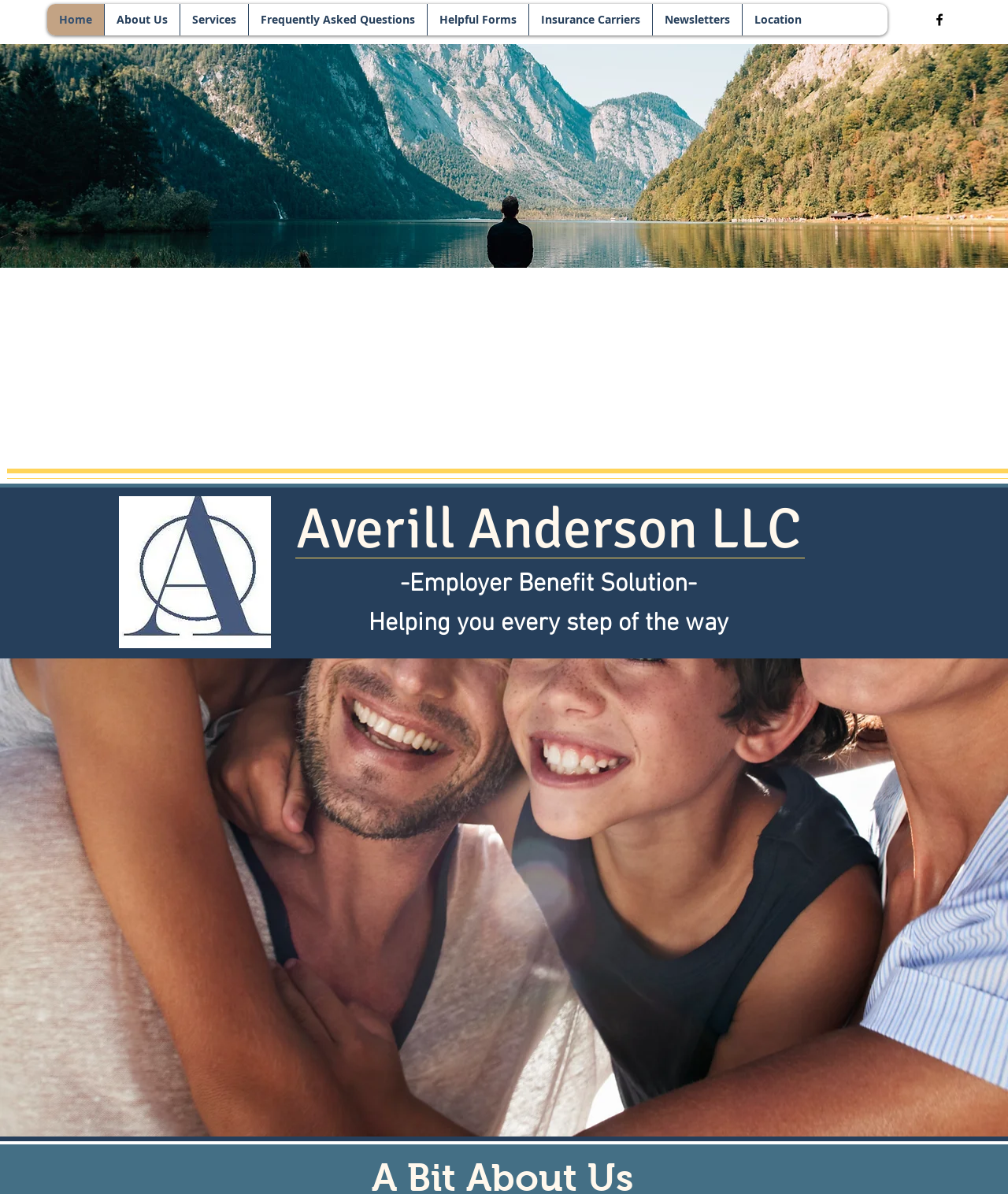Please reply to the following question with a single word or a short phrase:
What is the purpose of the website?

Employer Benefit Solution